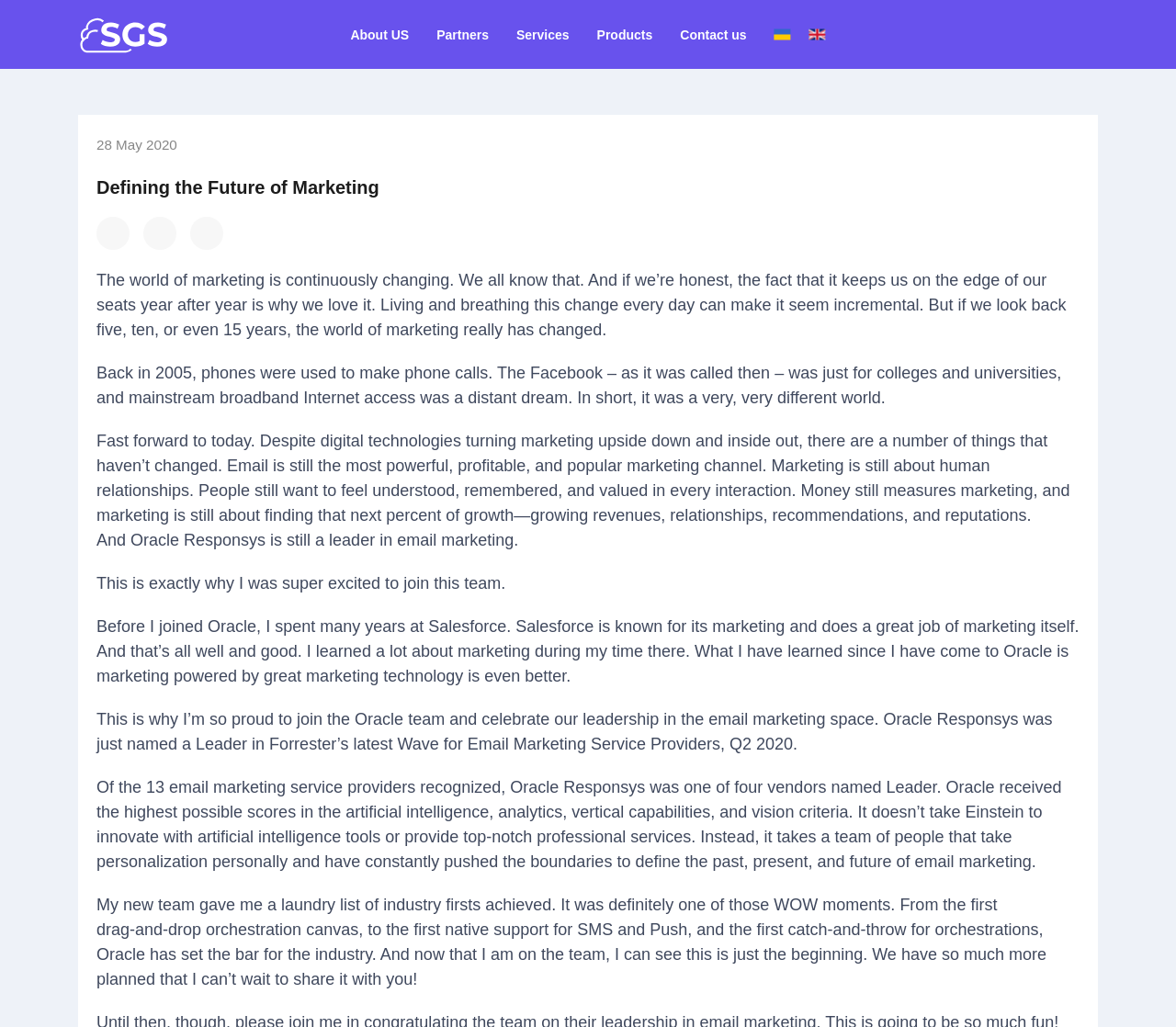Please provide the bounding box coordinate of the region that matches the element description: About US. Coordinates should be in the format (top-left x, top-left y, bottom-right x, bottom-right y) and all values should be between 0 and 1.

[0.286, 0.0, 0.359, 0.067]